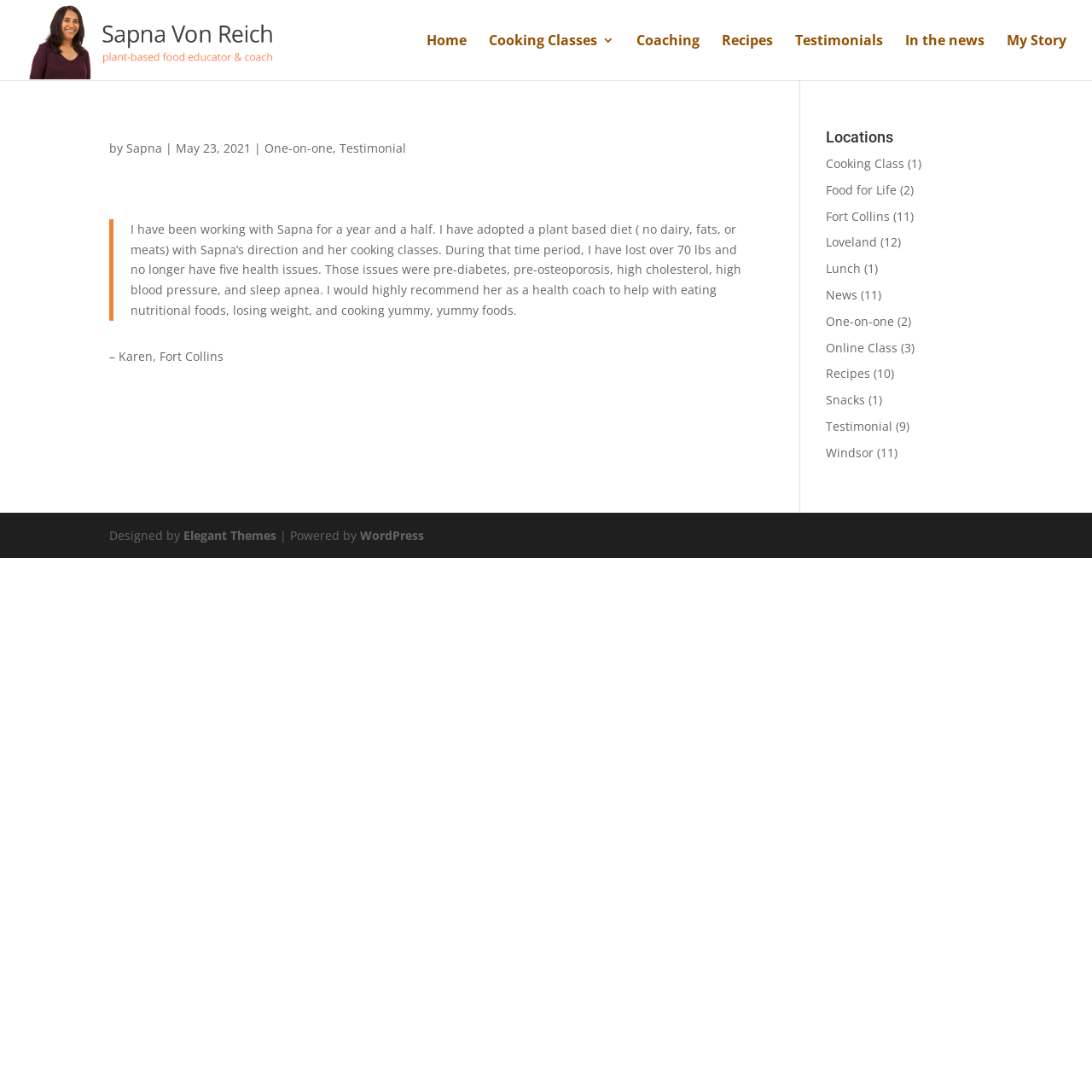Locate the bounding box coordinates of the element that should be clicked to fulfill the instruction: "Purchase the Current Issue".

None